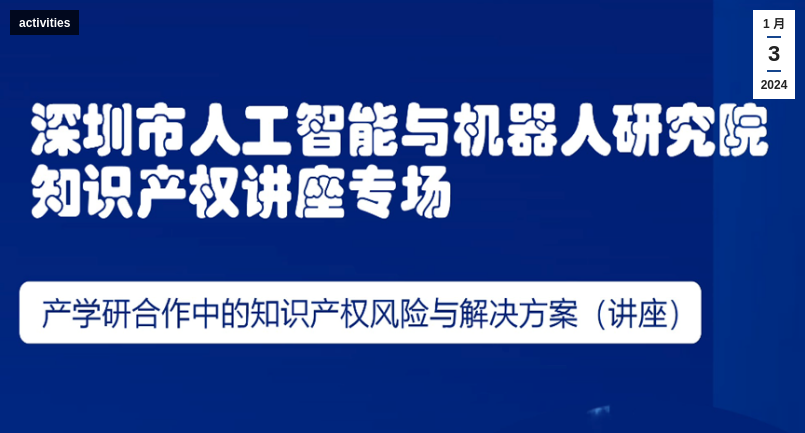Generate an in-depth description of the image you see.

The image features a promotional graphic for a seminar titled "Intellectual Property Risks and Solutions in Industry-University-Research Collaboration" hosted by the Shenzhen Institute of Artificial Intelligence and Robotics. The design displays bold white text against a deep blue background, emphasizing the focus on intellectual property in academic collaborations. The event is scheduled for January 3, 2024, as indicated in the upper right corner. Below the main title, there's additional text outlining the theme of the seminar, which addresses intellectual property risks and solutions in collaborative research environments. This graphic serves to inform and attract potential participants to the seminar.